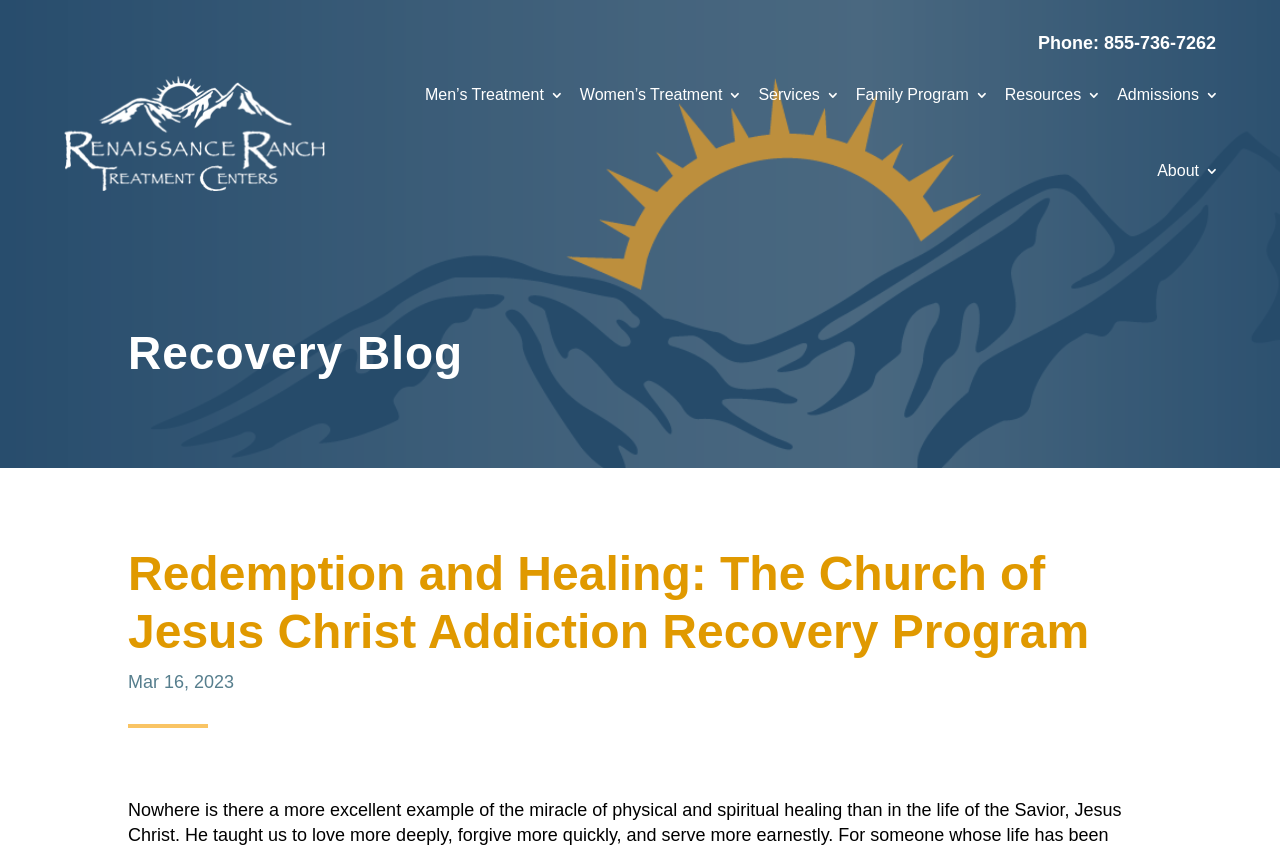Locate the bounding box coordinates of the area to click to fulfill this instruction: "Call the phone number for addiction recovery". The bounding box should be presented as four float numbers between 0 and 1, in the order [left, top, right, bottom].

[0.811, 0.039, 0.95, 0.062]